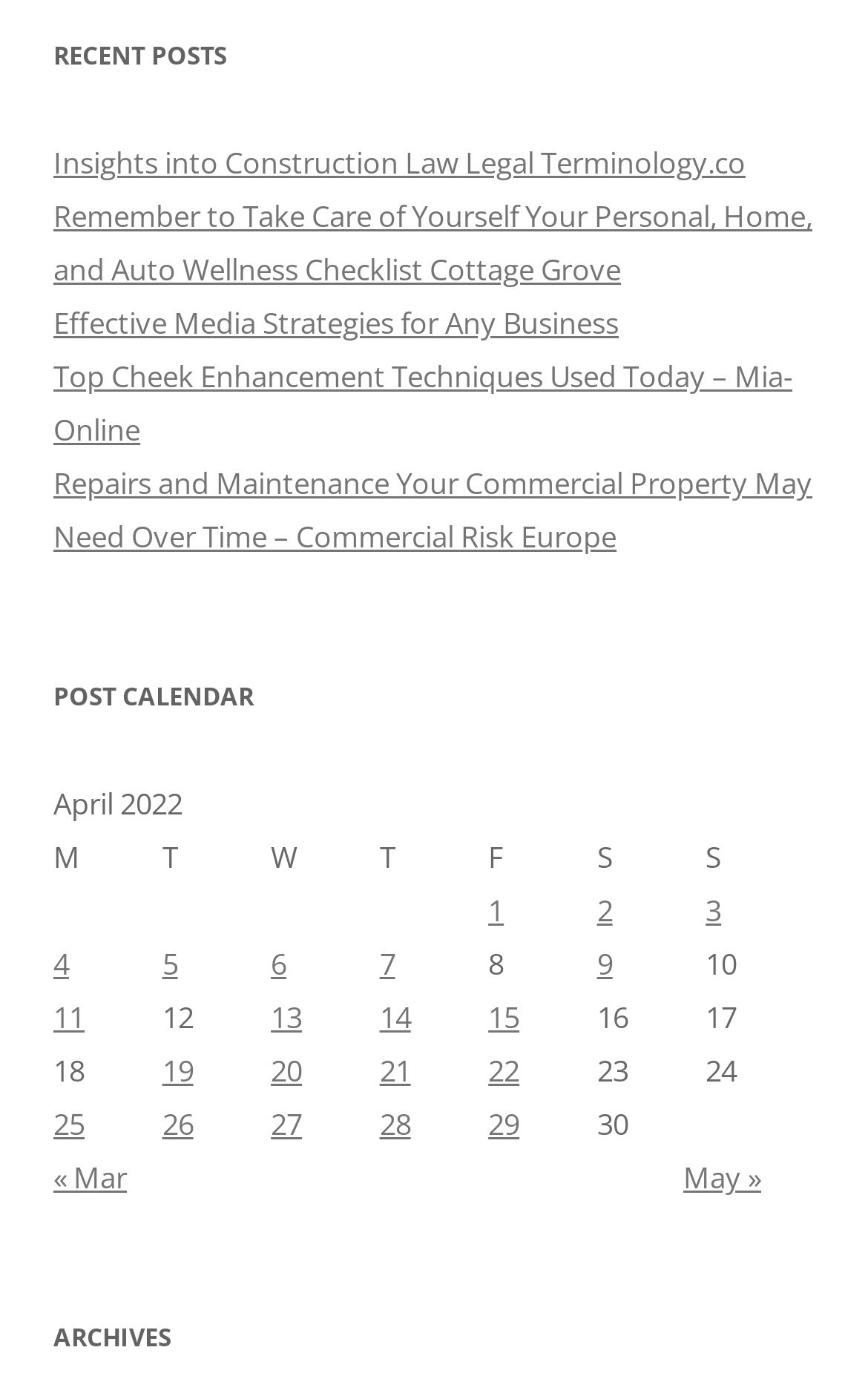Can you pinpoint the bounding box coordinates for the clickable element required for this instruction: "Check post calendar for April 2022"? The coordinates should be four float numbers between 0 and 1, i.e., [left, top, right, bottom].

[0.062, 0.565, 0.938, 0.837]